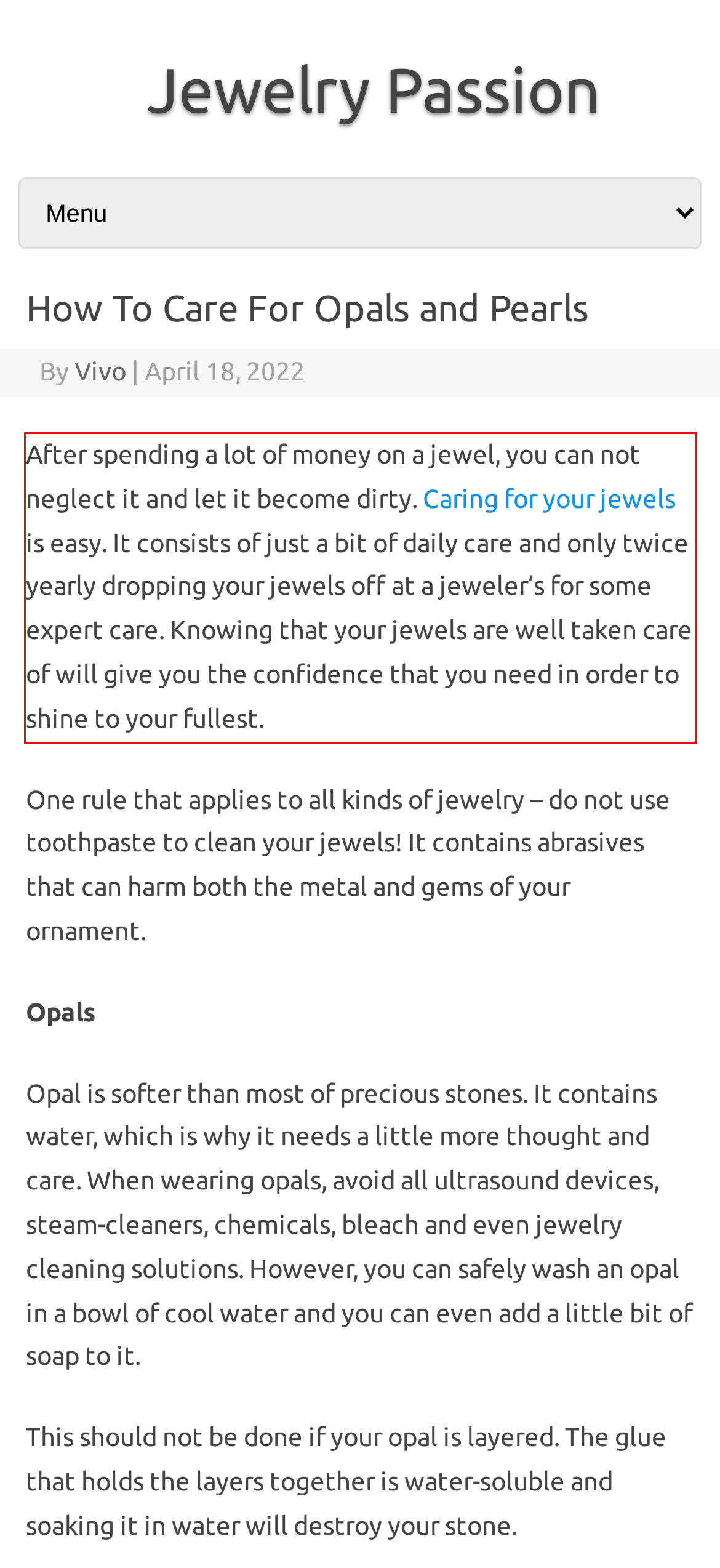Using the webpage screenshot, recognize and capture the text within the red bounding box.

After spending a lot of money on a jewel, you can not neglect it and let it become dirty. Caring for your jewels is easy. It consists of just a bit of daily care and only twice yearly dropping your jewels off at a jeweler’s for some expert care. Knowing that your jewels are well taken care of will give you the confidence that you need in order to shine to your fullest.